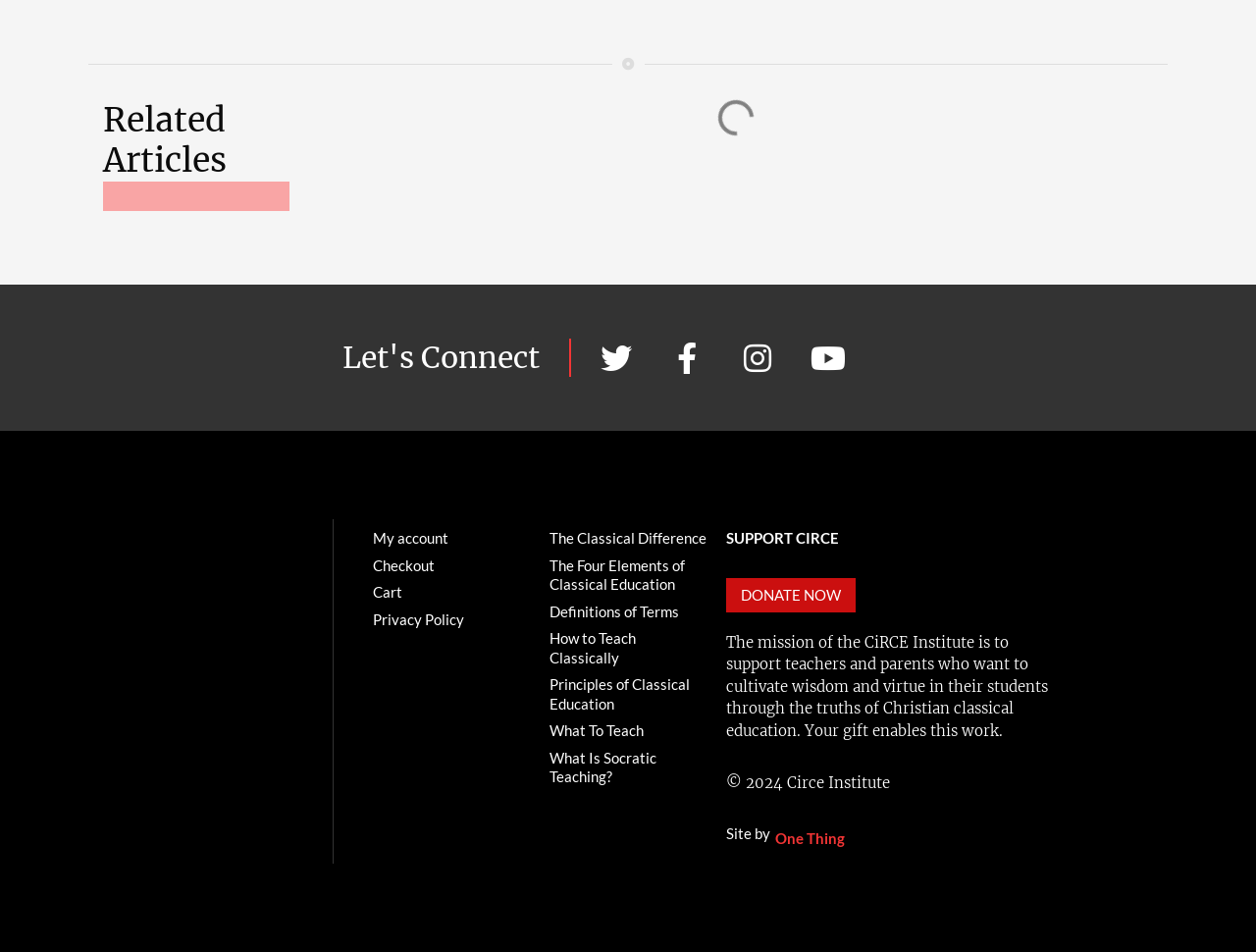Use a single word or phrase to answer this question: 
What is the mission of the CiRCE Institute?

To support teachers and parents